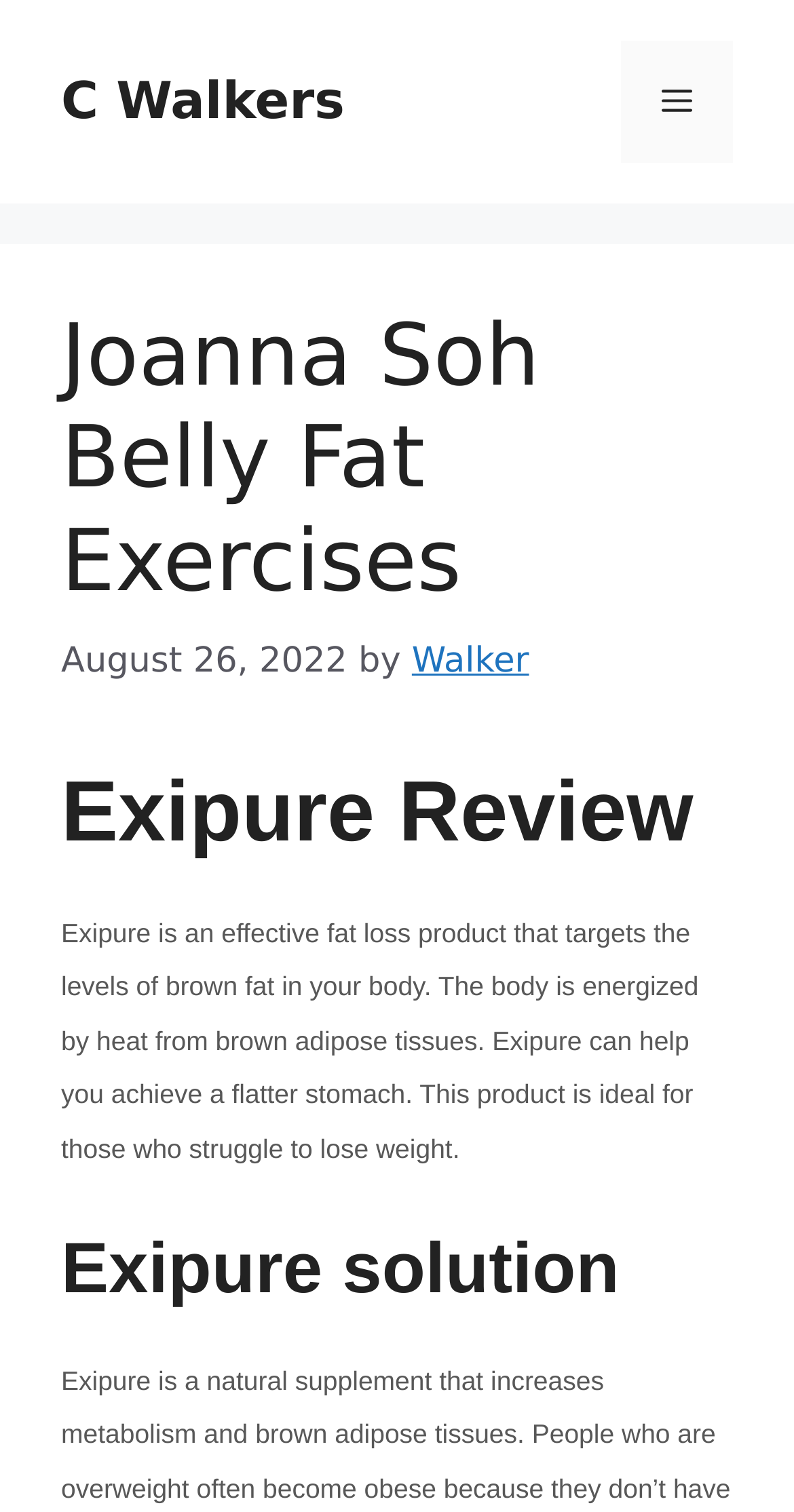Offer a detailed account of what is visible on the webpage.

The webpage is about Joanna Soh's belly fat exercises, specifically focusing on C Walkers. At the top, there is a banner that spans the entire width of the page, containing a link to "C Walkers" on the left side. On the right side of the banner, there is a mobile toggle button labeled "Menu".

Below the banner, there is a header section that occupies most of the page's width. It contains a heading that reads "Joanna Soh Belly Fat Exercises" and a timestamp "August 26, 2022" on the left side. Next to the timestamp, there is a text "by" followed by a link to "Walker".

Underneath the header section, there are three main sections. The first section has a heading "Exipure Review" and a paragraph of text that describes Exipure as an effective fat loss product that targets brown fat in the body, helping to achieve a flatter stomach. This section is positioned near the top of the page.

The second section has a heading "Exipure solution" and is located below the first section. The content of this section is not provided in the accessibility tree.

Throughout the page, there are no images mentioned. The layout is organized, with clear headings and concise text, making it easy to navigate and read.